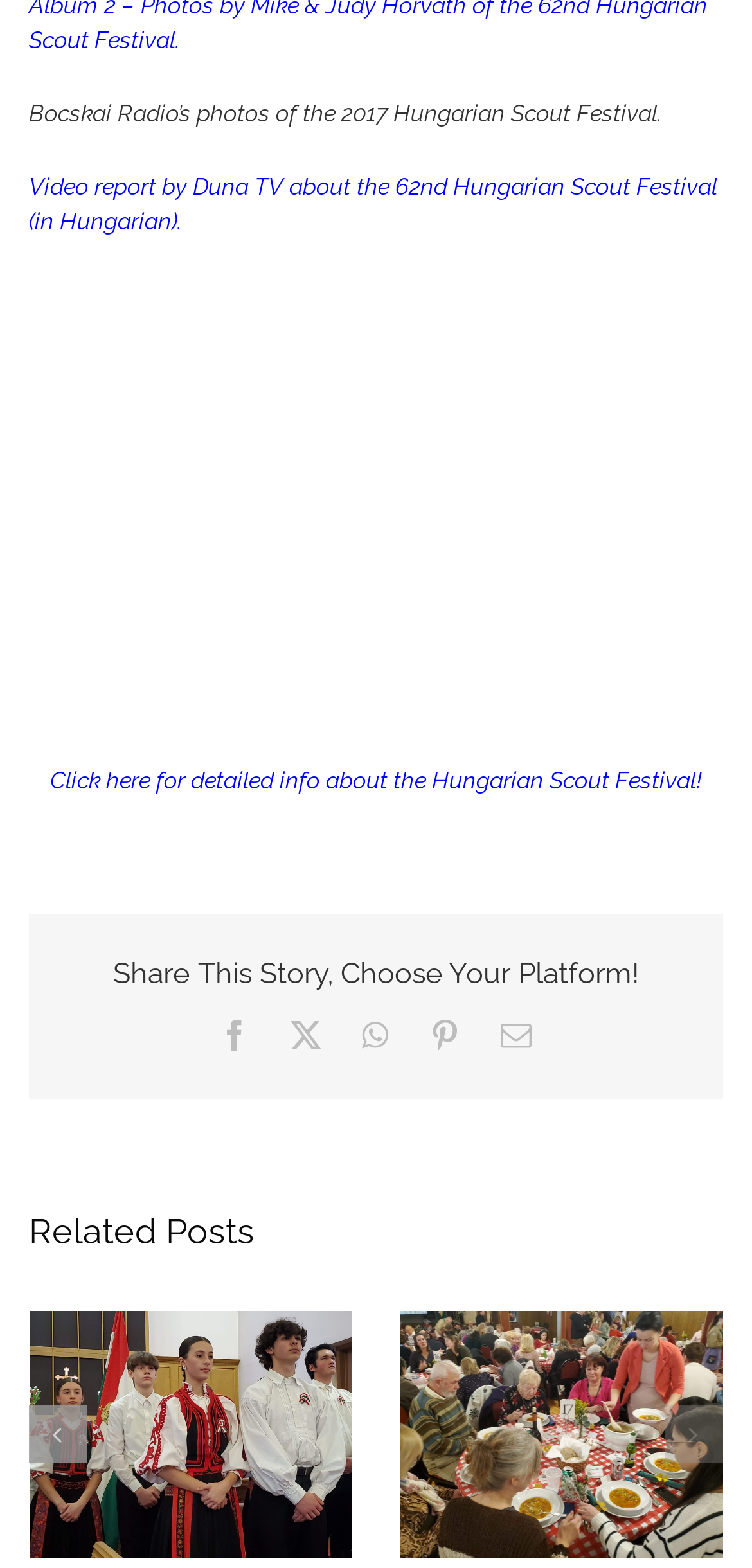Determine the bounding box coordinates of the section I need to click to execute the following instruction: "Share this story on Facebook.". Provide the coordinates as four float numbers between 0 and 1, i.e., [left, top, right, bottom].

[0.291, 0.65, 0.335, 0.67]